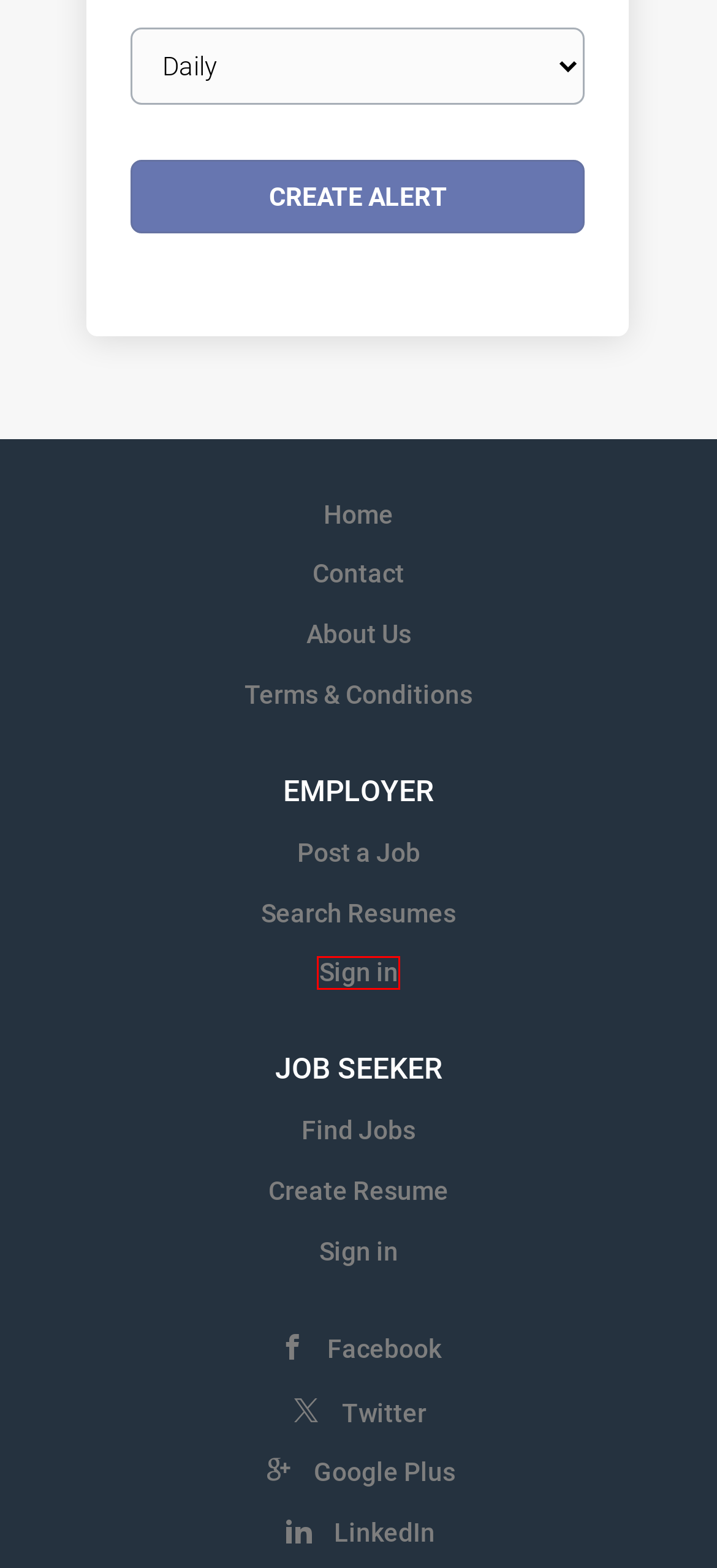You have a screenshot of a webpage with a red bounding box around an element. Choose the best matching webpage description that would appear after clicking the highlighted element. Here are the candidates:
A. Contact Us | EnvironmentalCareer.com
B. Registration | EnvironmentalCareer.com
C. Job board software by Smartjobboard
D. Terms & Conditions | EnvironmentalCareer.com
E. Resumes | EnvironmentalCareer.com
F. Jobs | EnvironmentalCareer.com
G. Sign in | EnvironmentalCareer.com
H. About us | EnvironmentalCareer.com

G